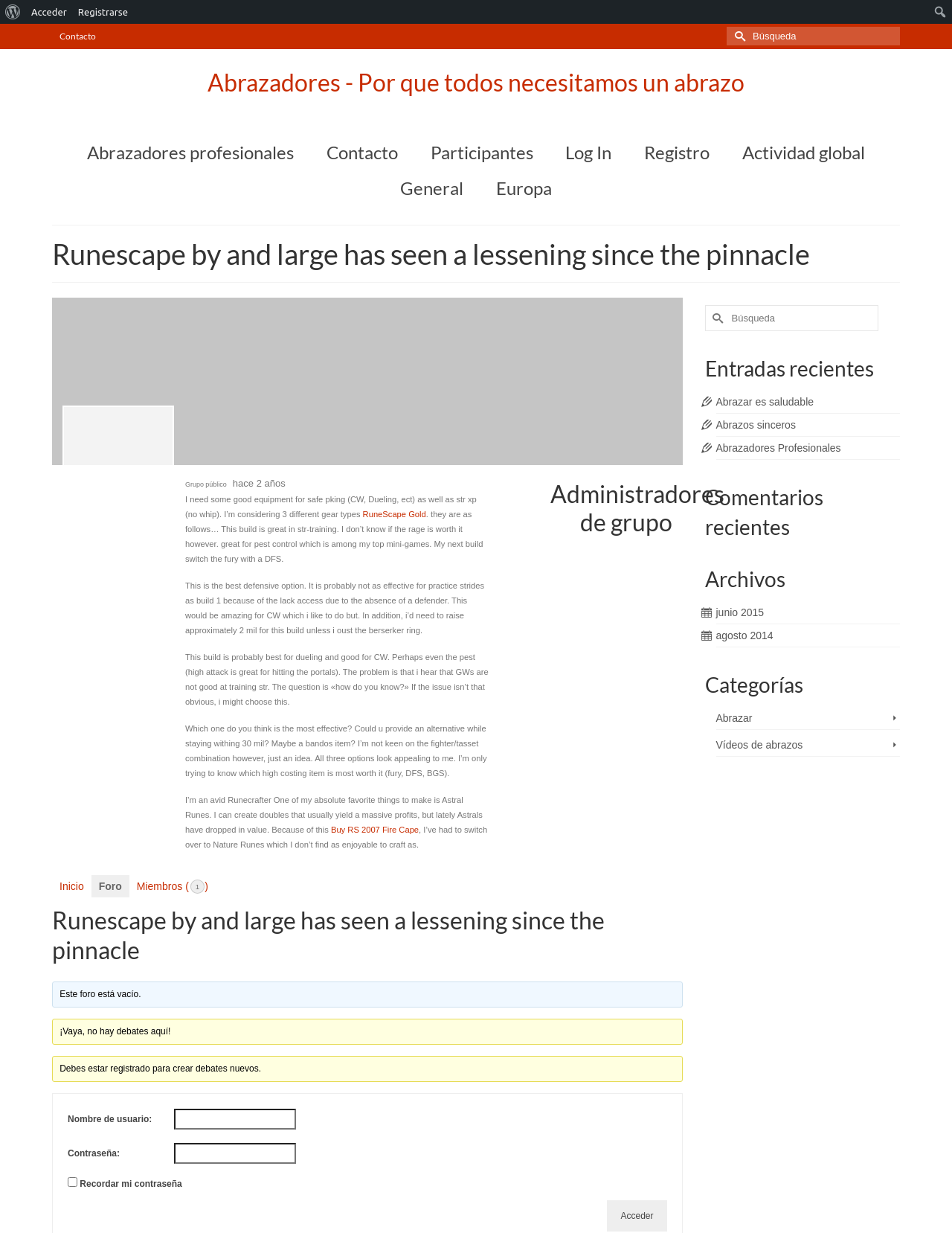Please find and report the bounding box coordinates of the element to click in order to perform the following action: "Submit a search query". The coordinates should be expressed as four float numbers between 0 and 1, in the format [left, top, right, bottom].

[0.763, 0.022, 0.787, 0.037]